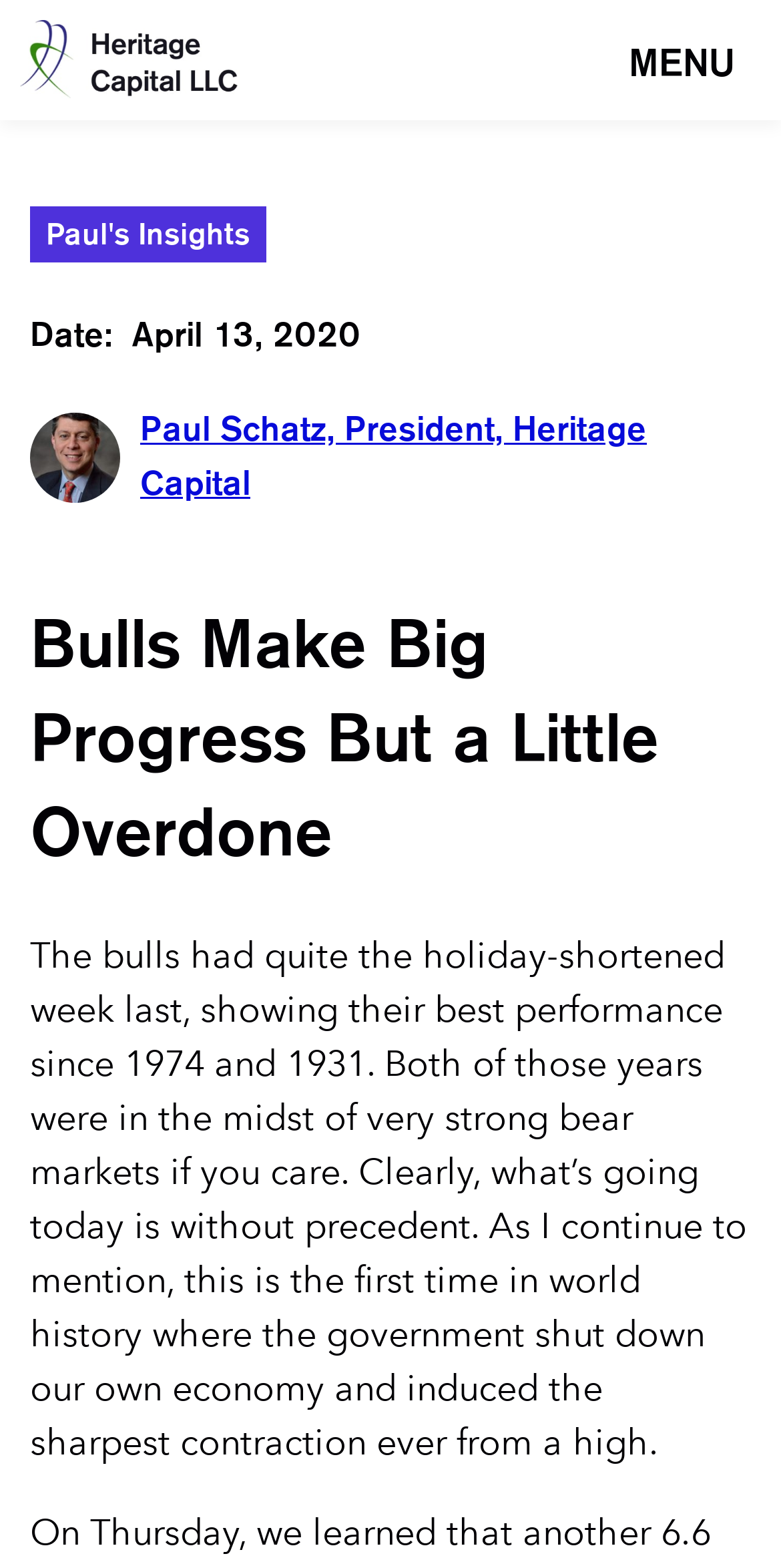Please identify the primary heading of the webpage and give its text content.

Bulls Make Big Progress But a Little Overdone